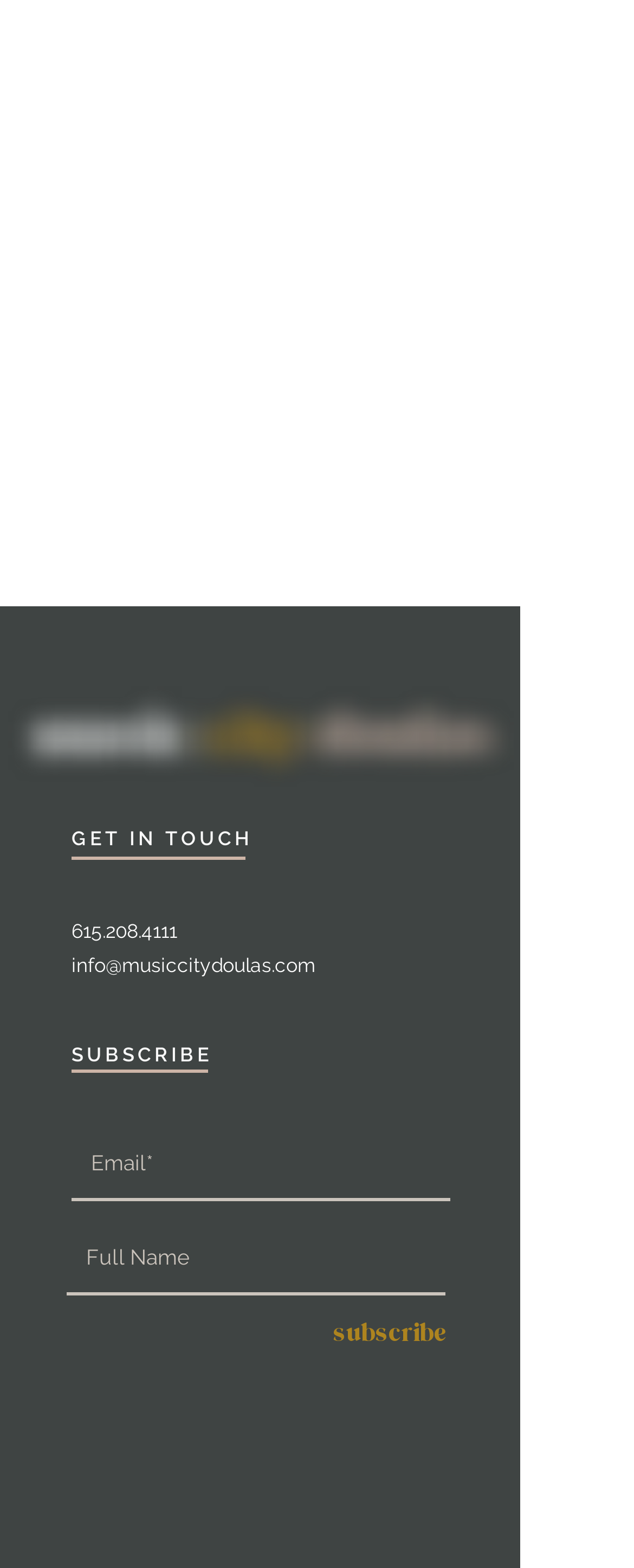Find the bounding box coordinates of the element's region that should be clicked in order to follow the given instruction: "Call the phone number". The coordinates should consist of four float numbers between 0 and 1, i.e., [left, top, right, bottom].

[0.113, 0.279, 0.279, 0.294]